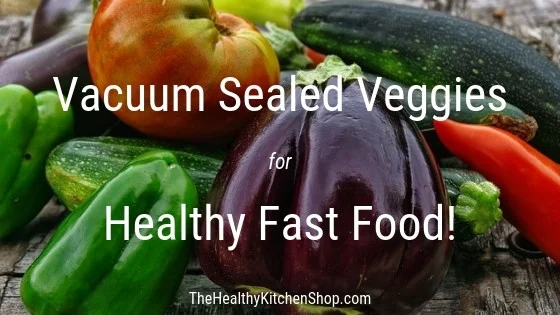Give an elaborate caption for the image.

The image showcases a vibrant assortment of fresh vegetables, prominently featuring eggplants, peppers, and zucchinis, artfully arranged against a rustic wooden background. Bold white text overlays the scene, declaring "Vacuum Sealed Veggies" prominently, with "for Healthy Fast Food!" underscoring the emphasis on nutritious, efficient meal preparation. The imagery encapsulates the idea of convenience in healthy eating, aligning with the theme of the content, which promotes the benefits of vacuum sealing vegetables to maintain freshness and save time in meal preparation. This visual serves as an engaging introduction to the concept of making healthy fast food choices accessible and sustainable.